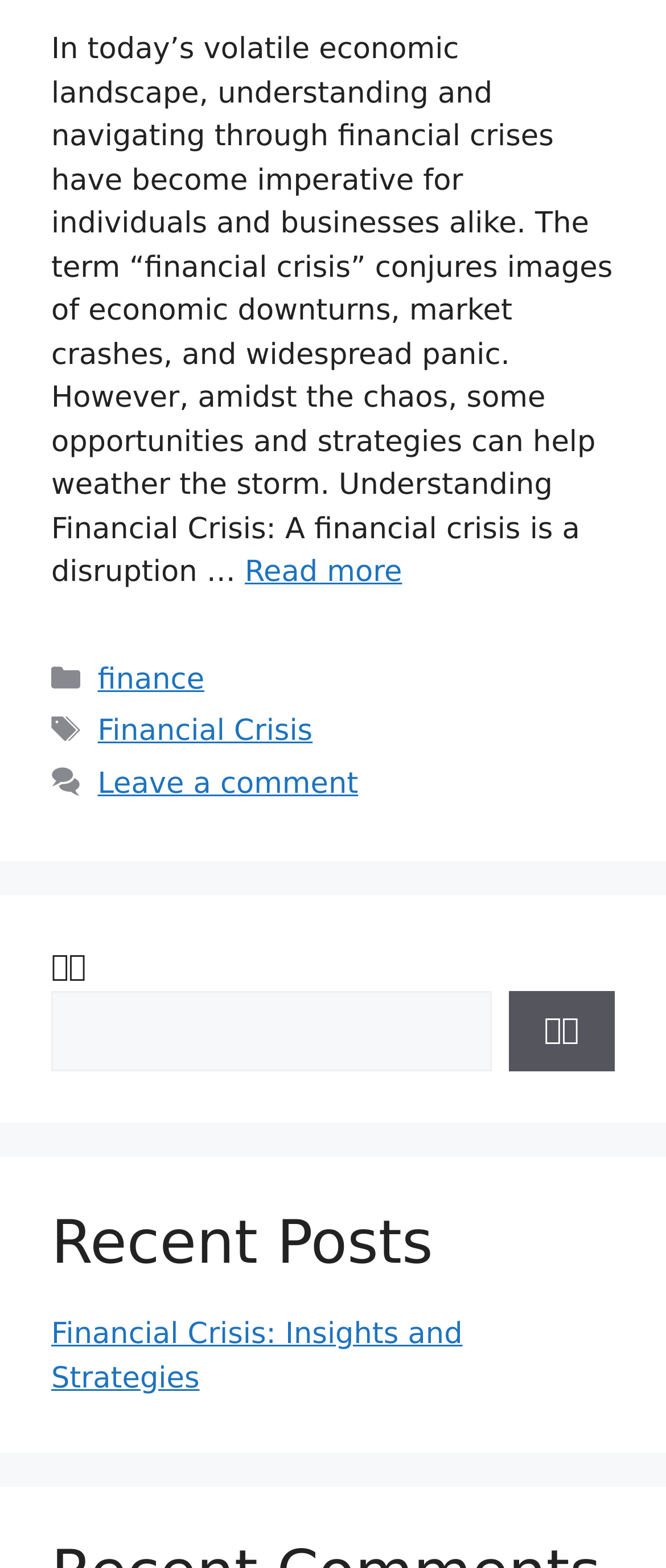Identify the bounding box coordinates for the UI element described as: "Navigation Menu". The coordinates should be provided as four floats between 0 and 1: [left, top, right, bottom].

None